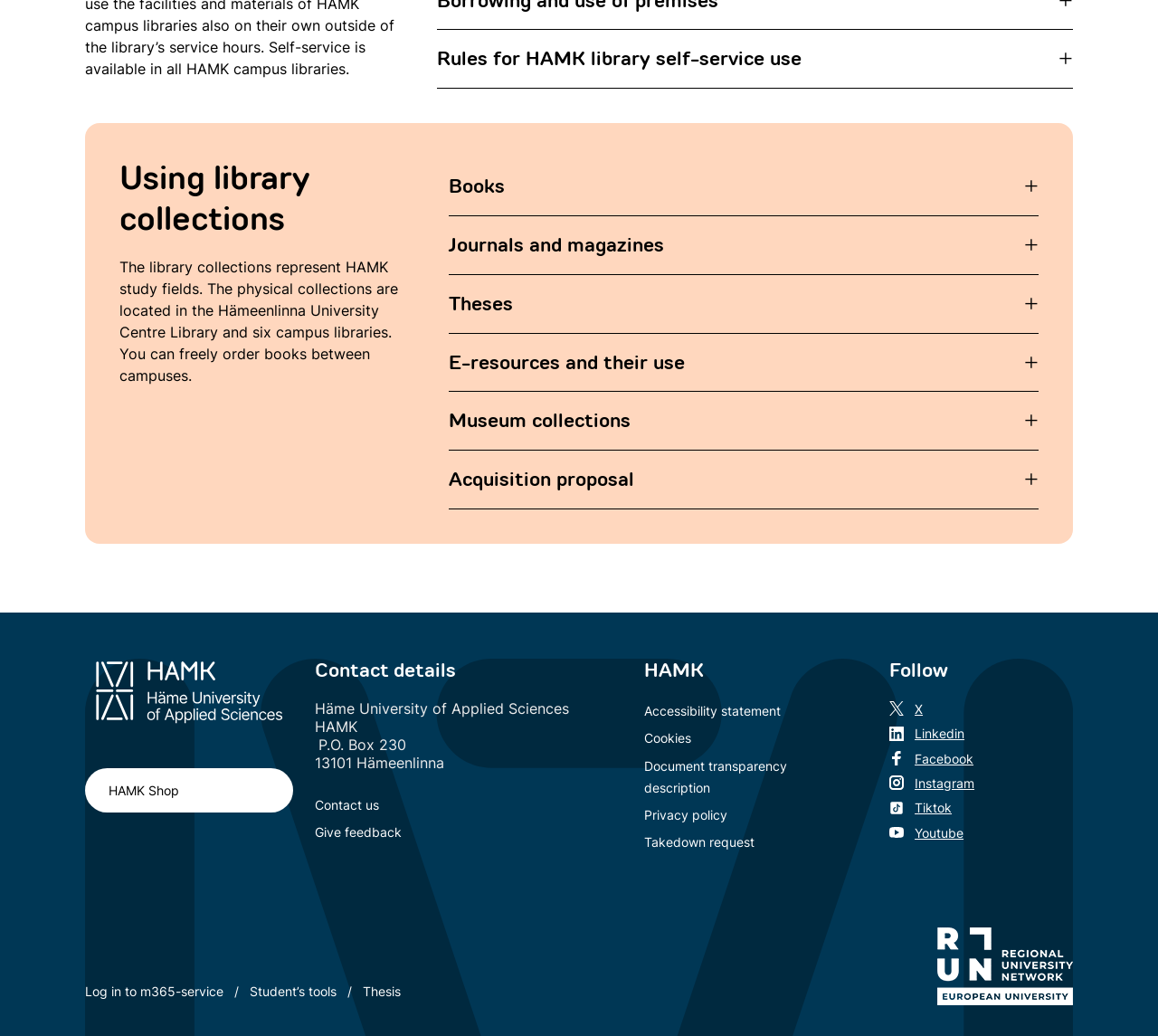Can you identify the bounding box coordinates of the clickable region needed to carry out this instruction: 'Click on Books'? The coordinates should be four float numbers within the range of 0 to 1, stated as [left, top, right, bottom].

[0.388, 0.152, 0.897, 0.208]